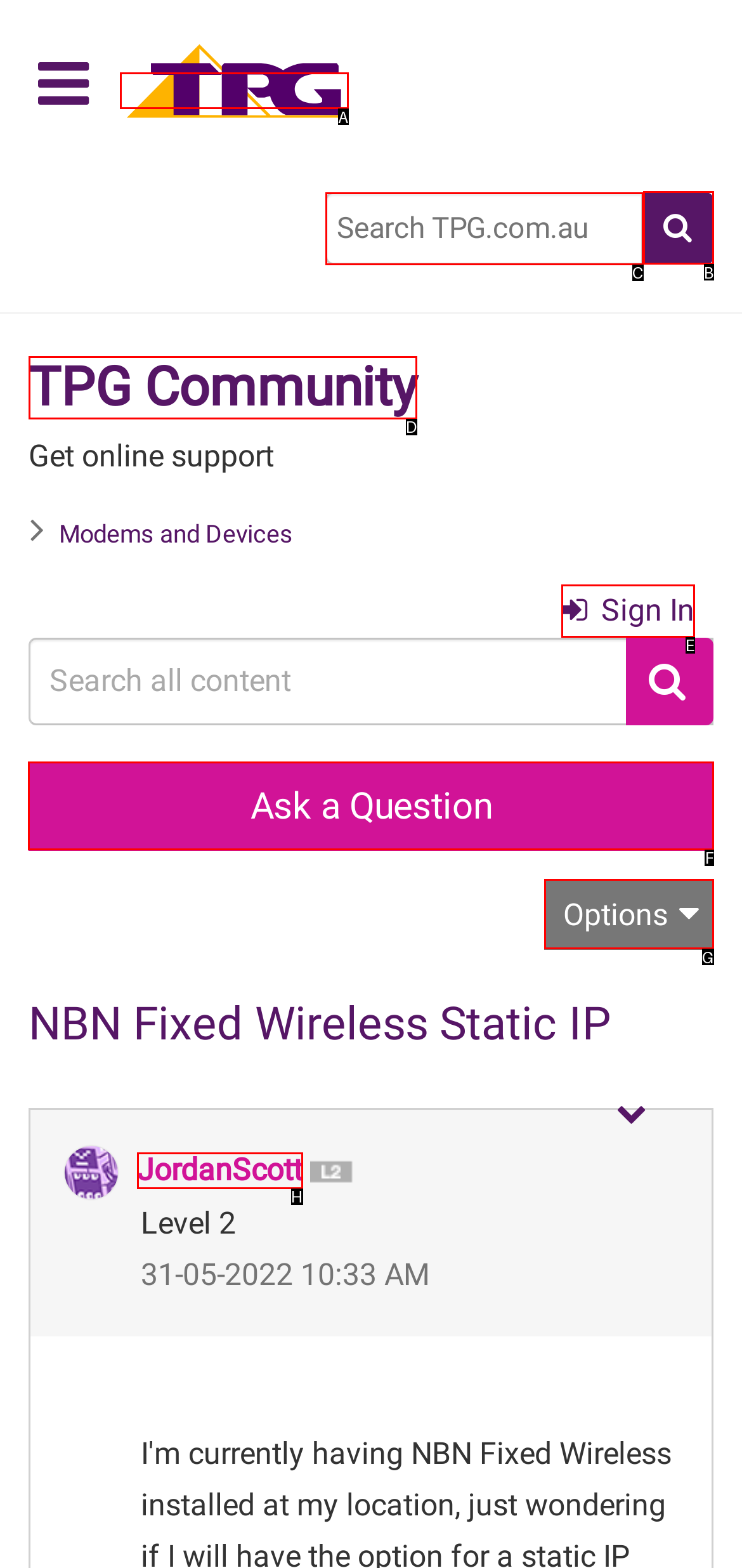Select the proper UI element to click in order to perform the following task: Ask a question. Indicate your choice with the letter of the appropriate option.

F